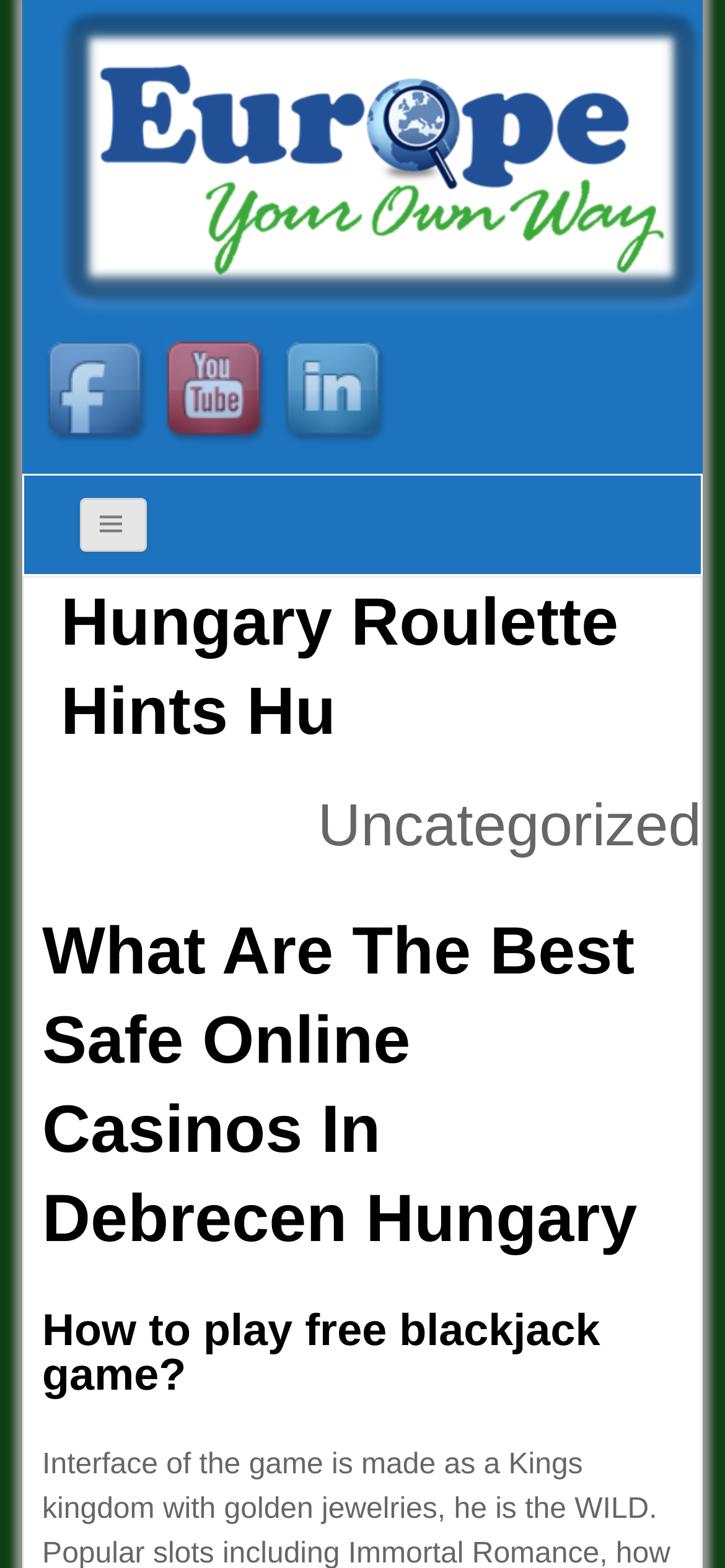Articulate a detailed summary of the webpage's content and design.

The webpage is about Hungary Roulette Hints and online casinos in Debrecen, Hungary. At the top, there is a logo or icon with the text "Europe Your Own Way" which is also a clickable link. Below the logo, there are three social media links, namely Facebook, YouTube, and LinkedIn, aligned horizontally.

On the left side, there is a heading with a roulette wheel icon, followed by a header section that contains the title "Hungary Roulette Hints Hu". To the right of the header, there is a category label "Uncategorized".

The main content of the webpage is divided into two sections. The first section has a heading that asks "What Are The Best Safe Online Casinos In Debrecen Hungary". The second section has a heading that asks "How to play free blackjack game?" Both sections are positioned below the header section, with the first section located above the second section.